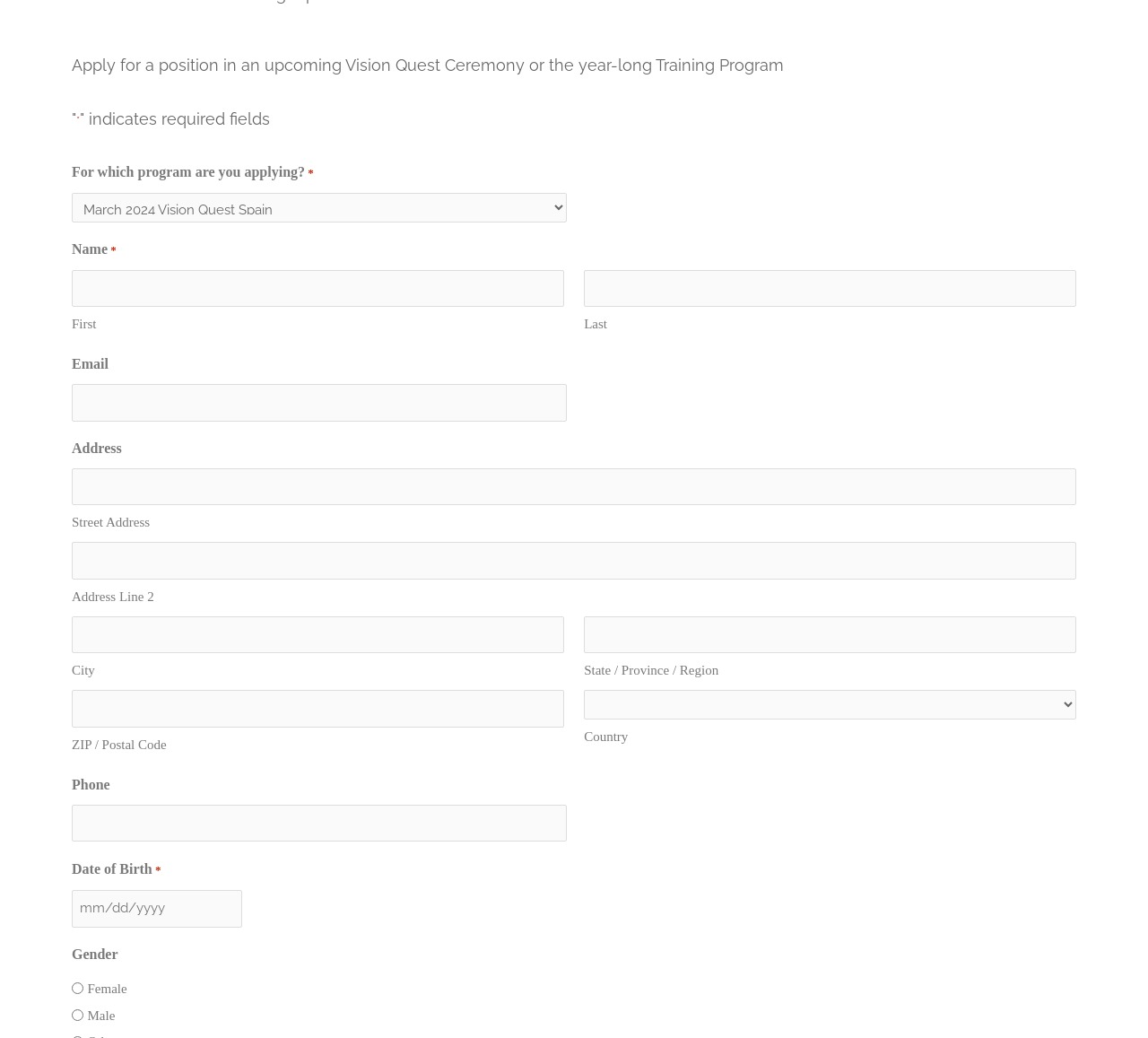Please locate the UI element described by "name="input_8"" and provide its bounding box coordinates.

[0.062, 0.775, 0.494, 0.811]